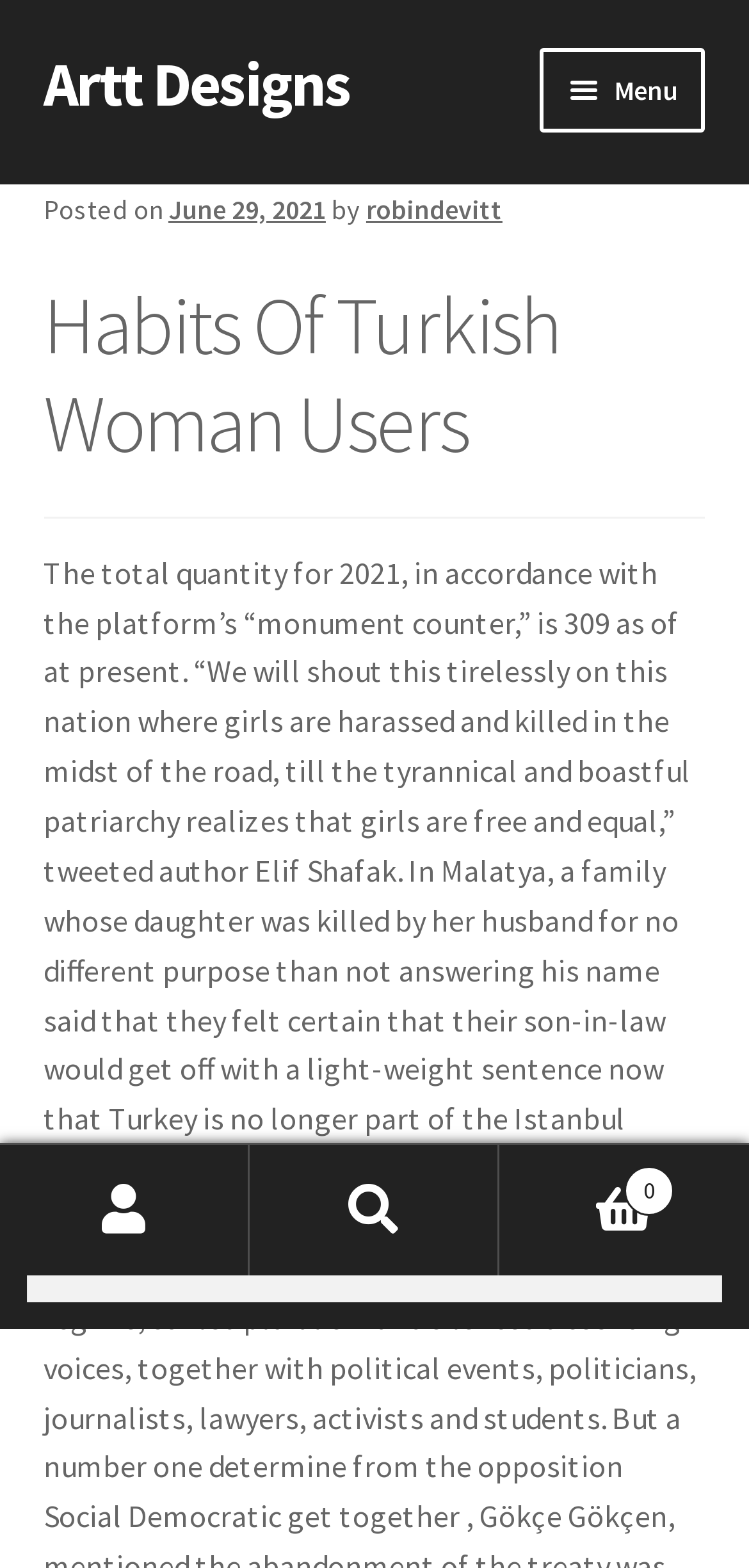Extract the bounding box for the UI element that matches this description: "Menu".

None